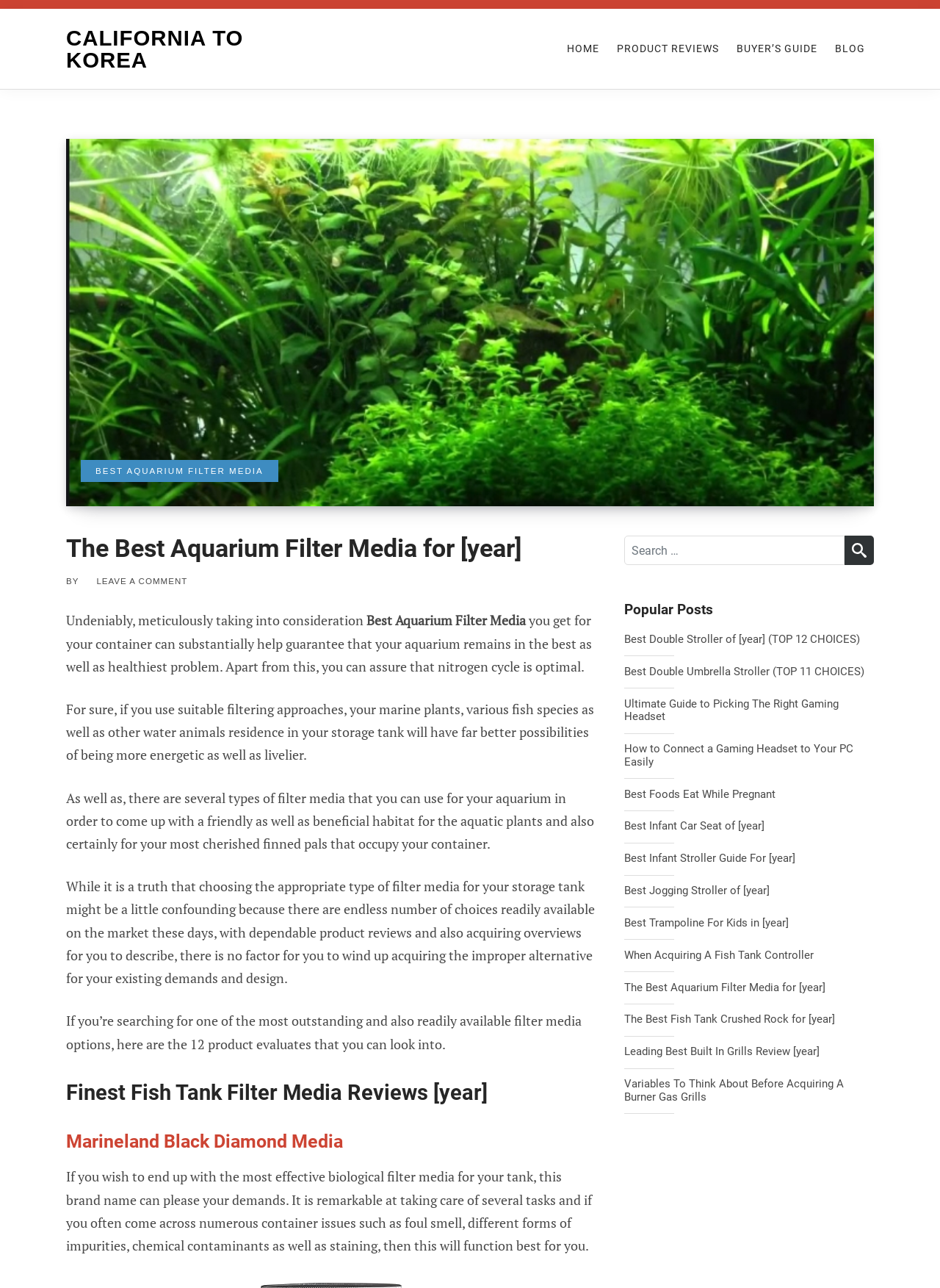Locate the bounding box coordinates of the clickable area to execute the instruction: "Check out the 'Popular Posts'". Provide the coordinates as four float numbers between 0 and 1, represented as [left, top, right, bottom].

[0.664, 0.467, 0.93, 0.48]